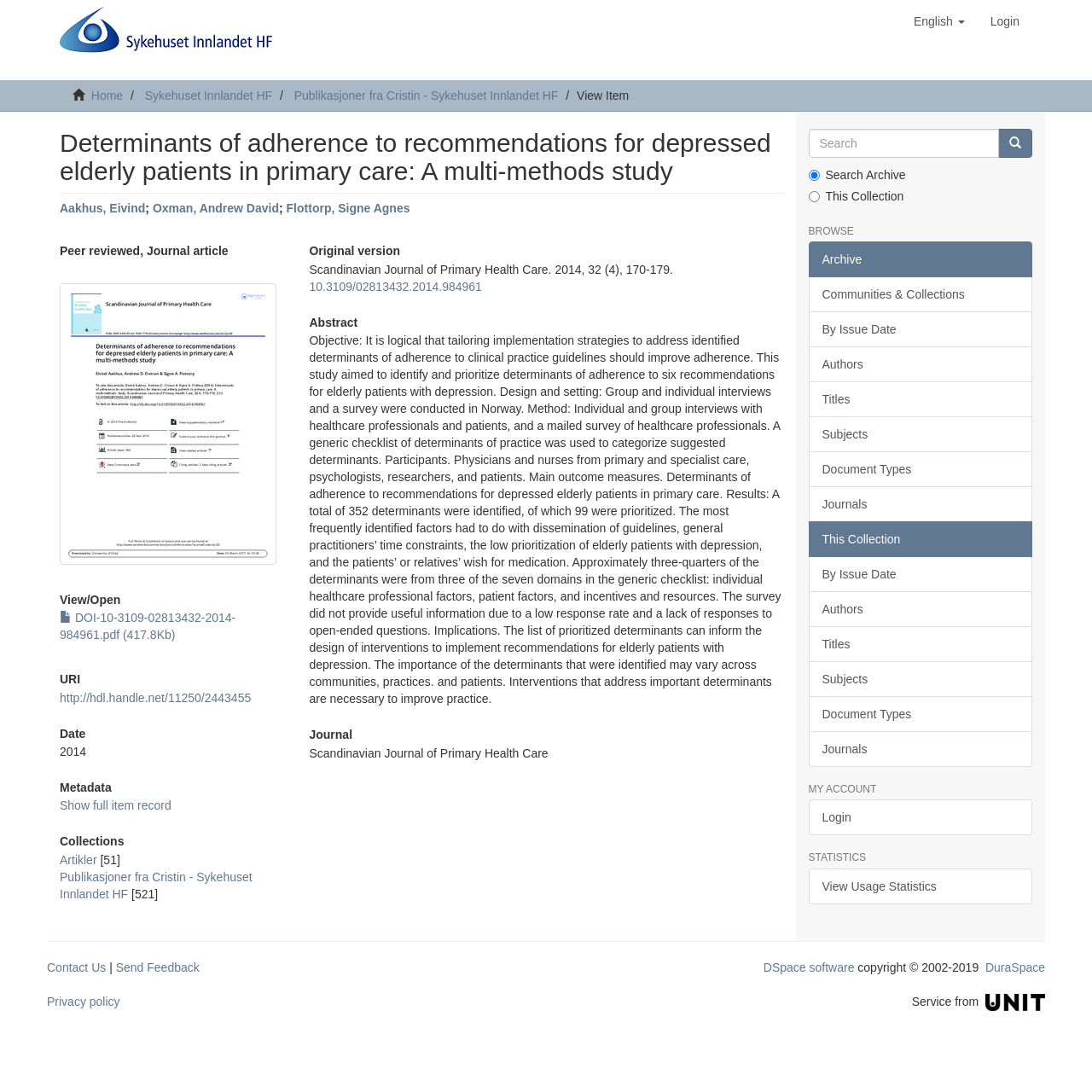What is the purpose of the search box?
Answer the question with a single word or phrase, referring to the image.

To search the archive